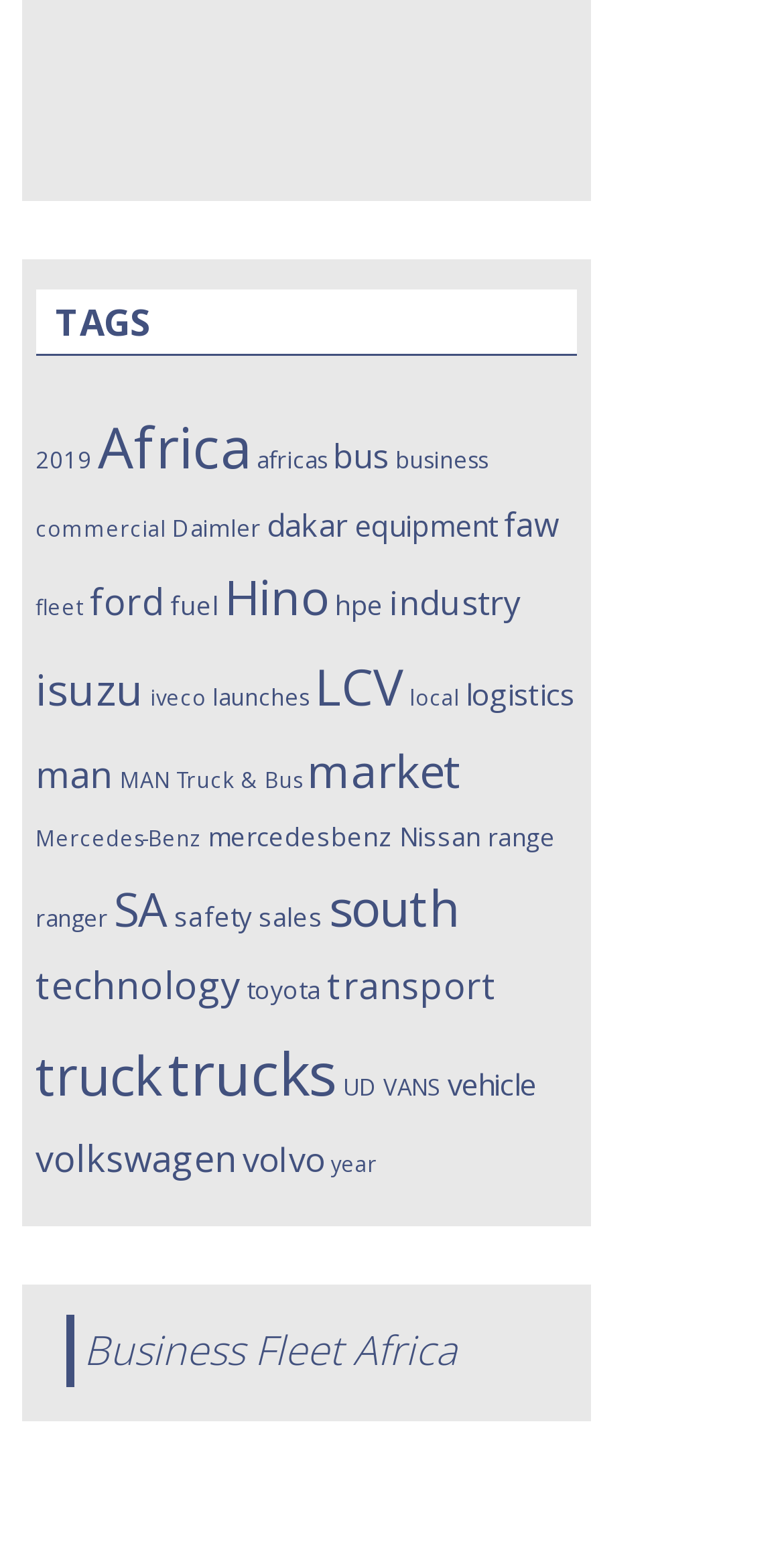Pinpoint the bounding box coordinates of the clickable element to carry out the following instruction: "Click on the link to view Volvo EC950E performance."

[0.045, 0.444, 0.735, 0.518]